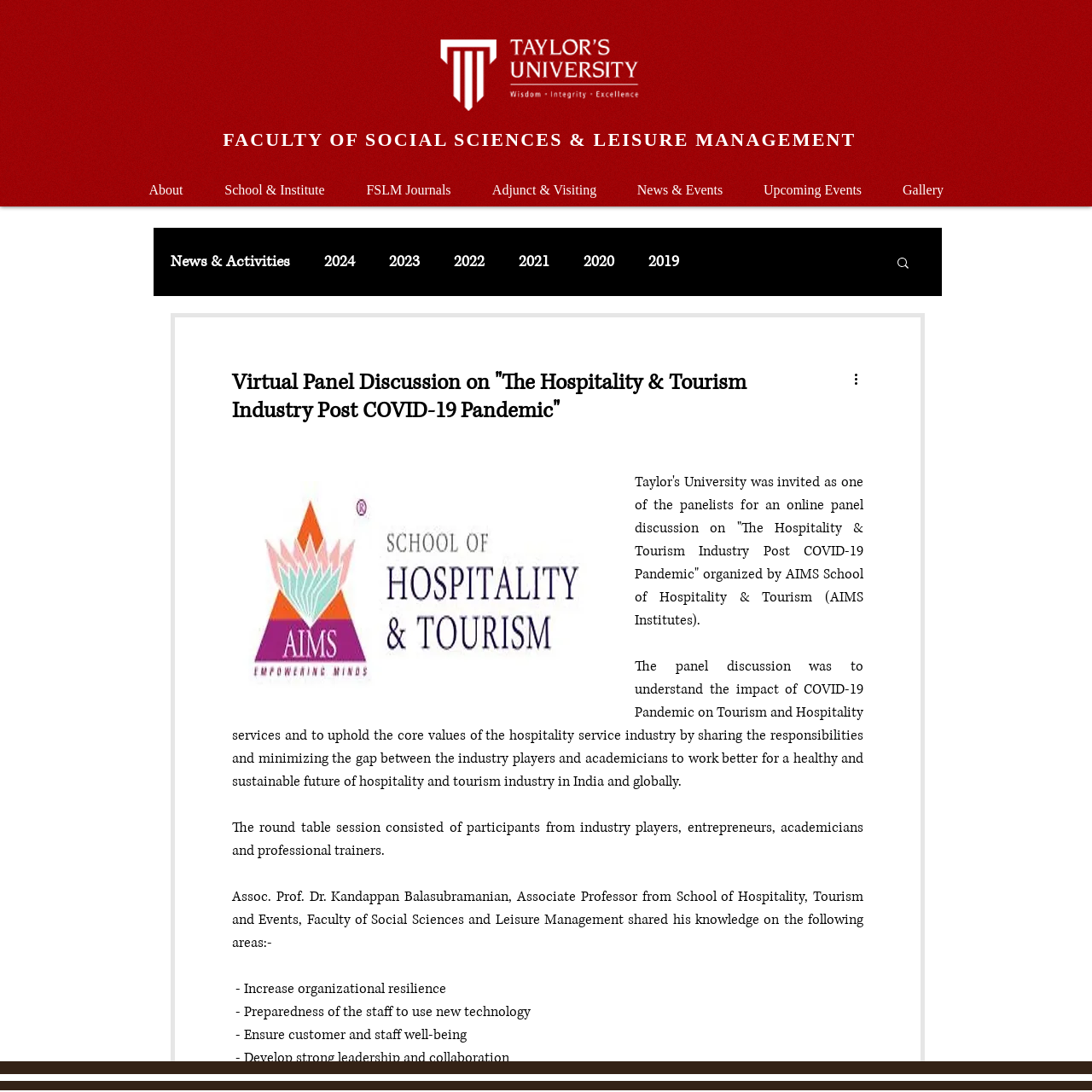Please answer the following question using a single word or phrase: What is the logo image filename?

tu-logo-02.png